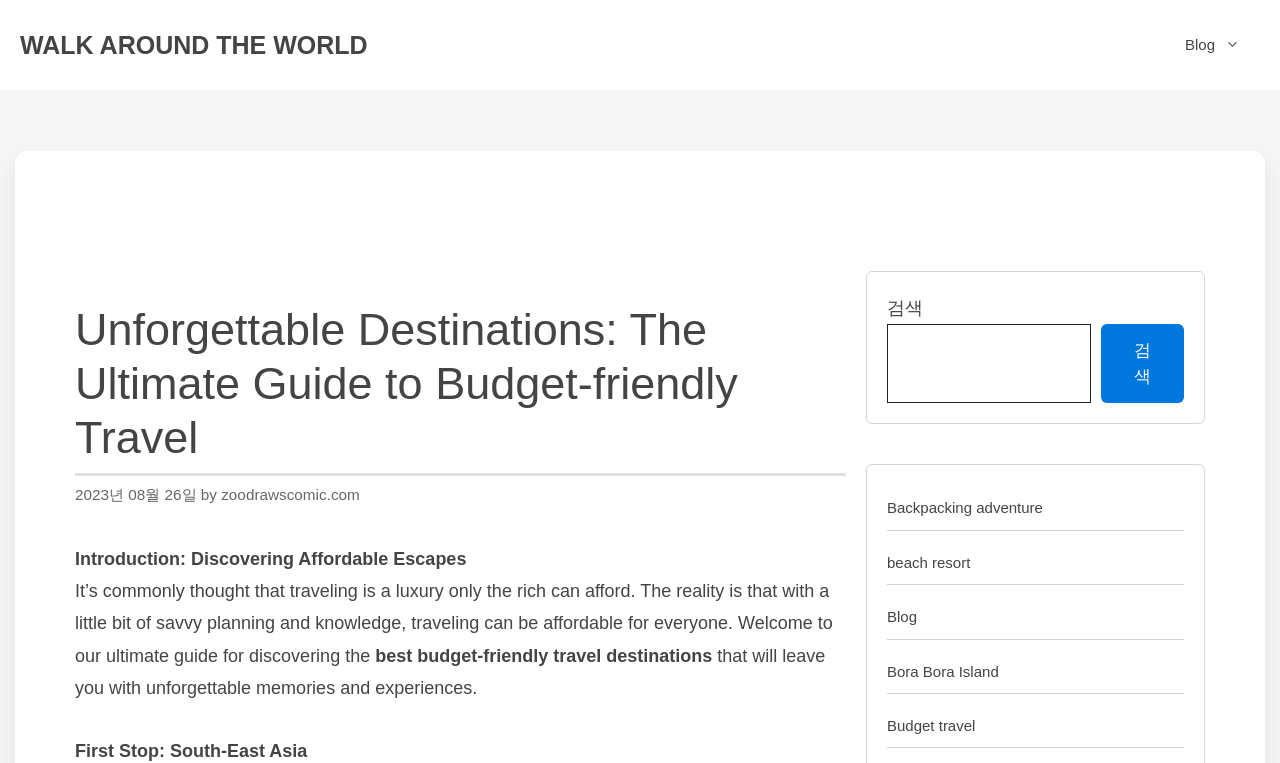Please determine the bounding box coordinates for the element that should be clicked to follow these instructions: "Search for a destination".

[0.693, 0.425, 0.853, 0.529]